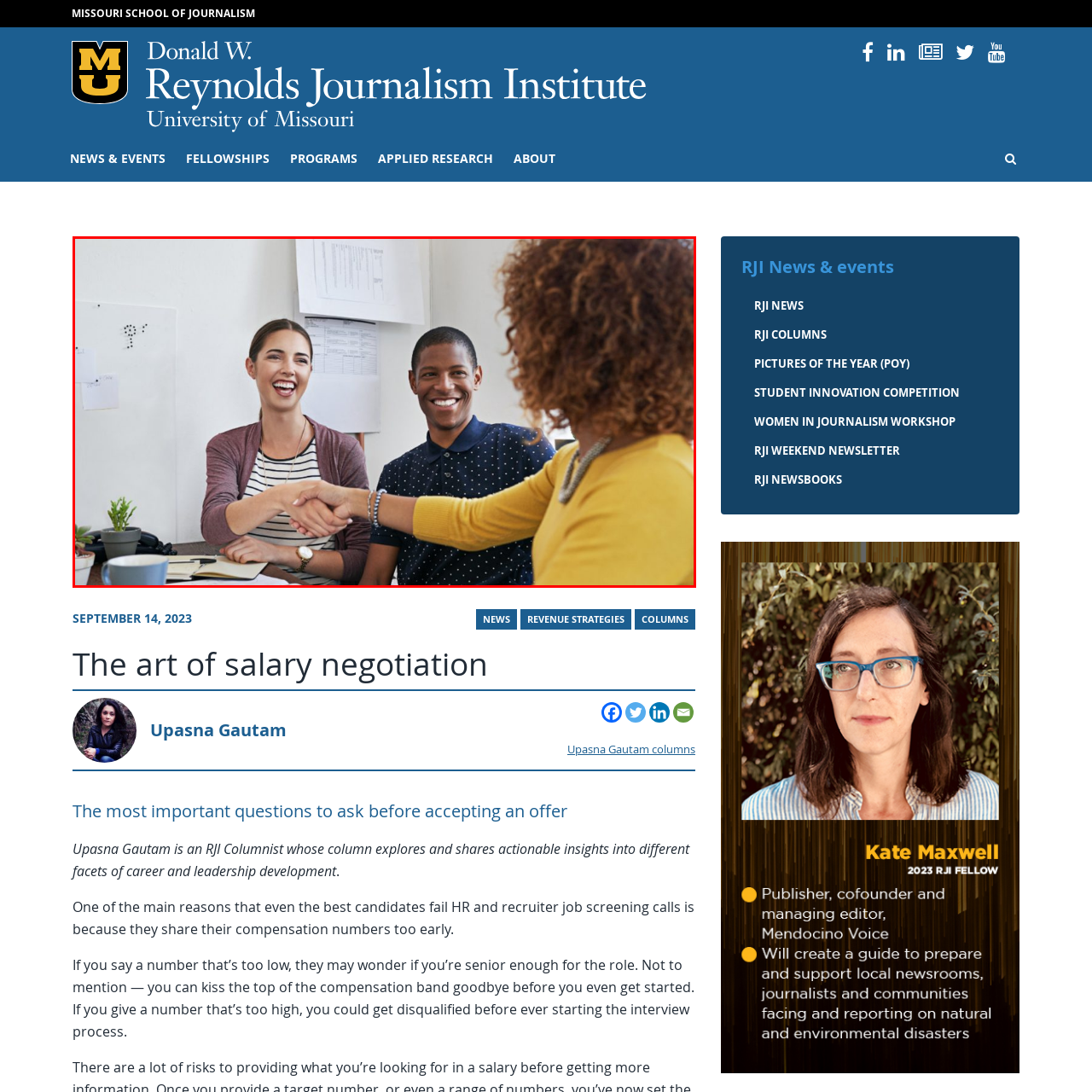Inspect the image bordered in red and answer the following question in detail, drawing on the visual content observed in the image:
What is present in the background of the image?

The background of the image features a simple yet organized workspace, which includes a potted plant and notes pinned on the wall, indicating a focus on teamwork and effective communication in the office.